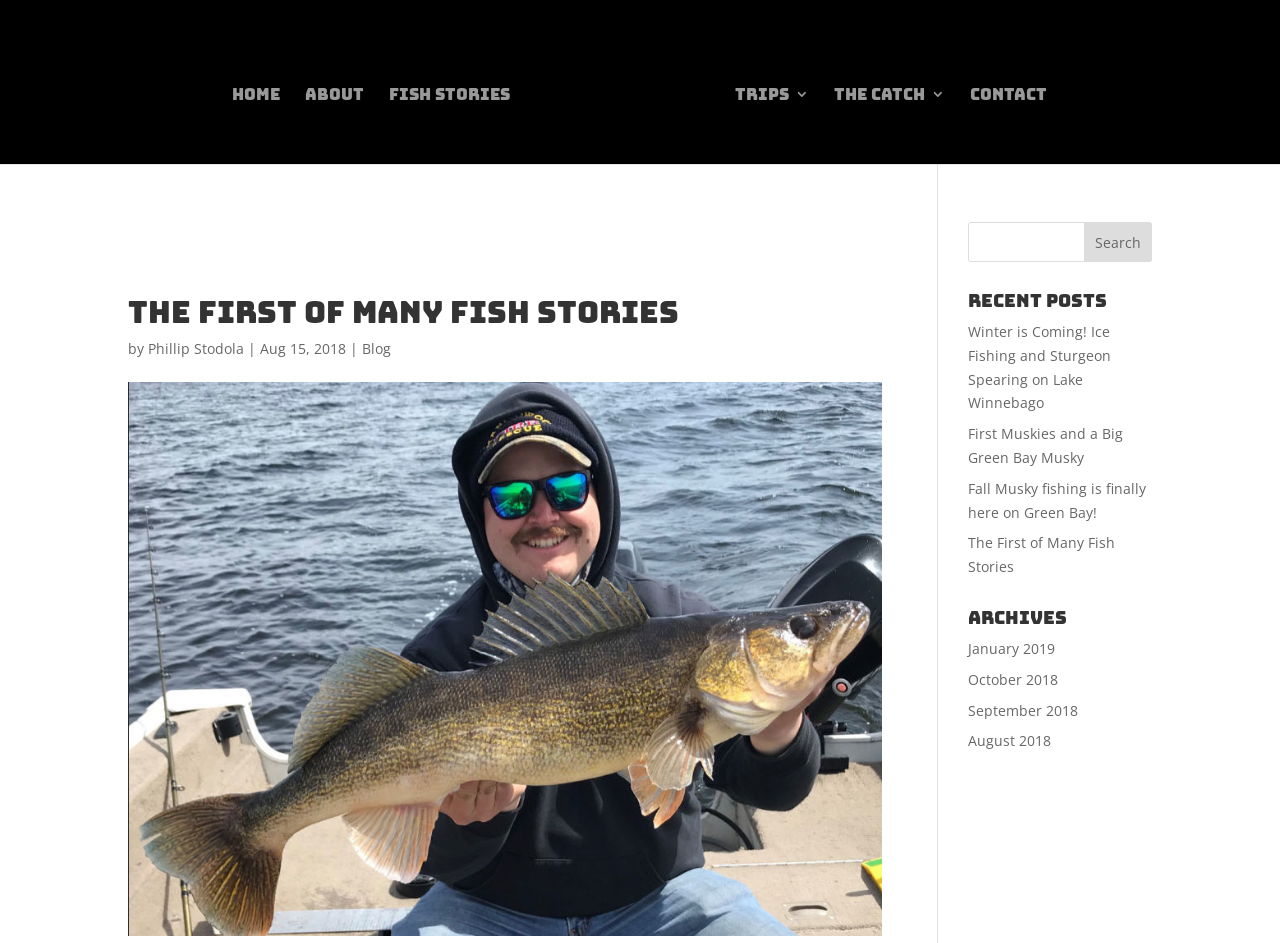Please specify the bounding box coordinates of the clickable section necessary to execute the following command: "check archives".

[0.756, 0.646, 0.9, 0.675]